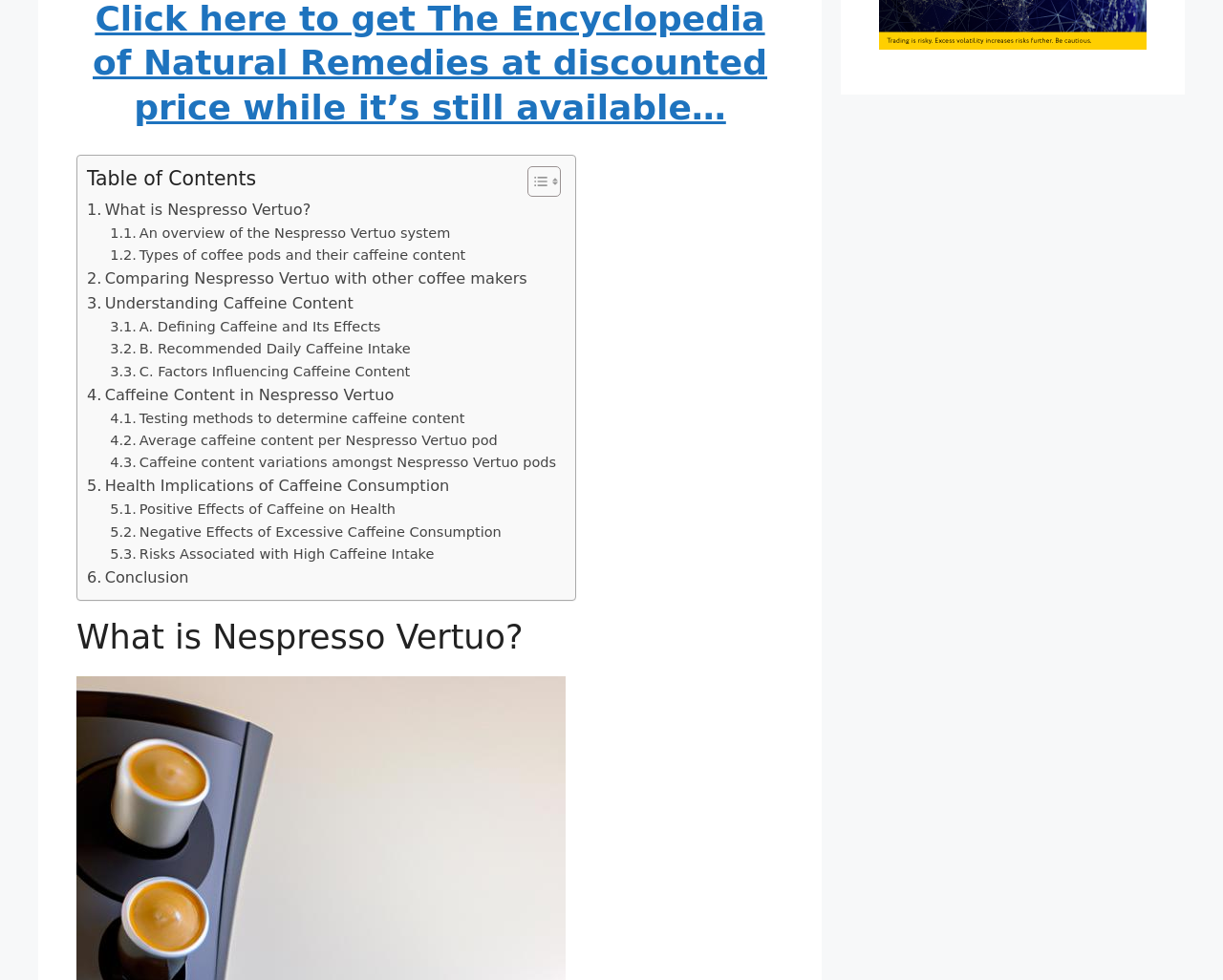Please locate the bounding box coordinates of the element that should be clicked to achieve the given instruction: "Read about What is Nespresso Vertuo?".

[0.071, 0.202, 0.254, 0.227]